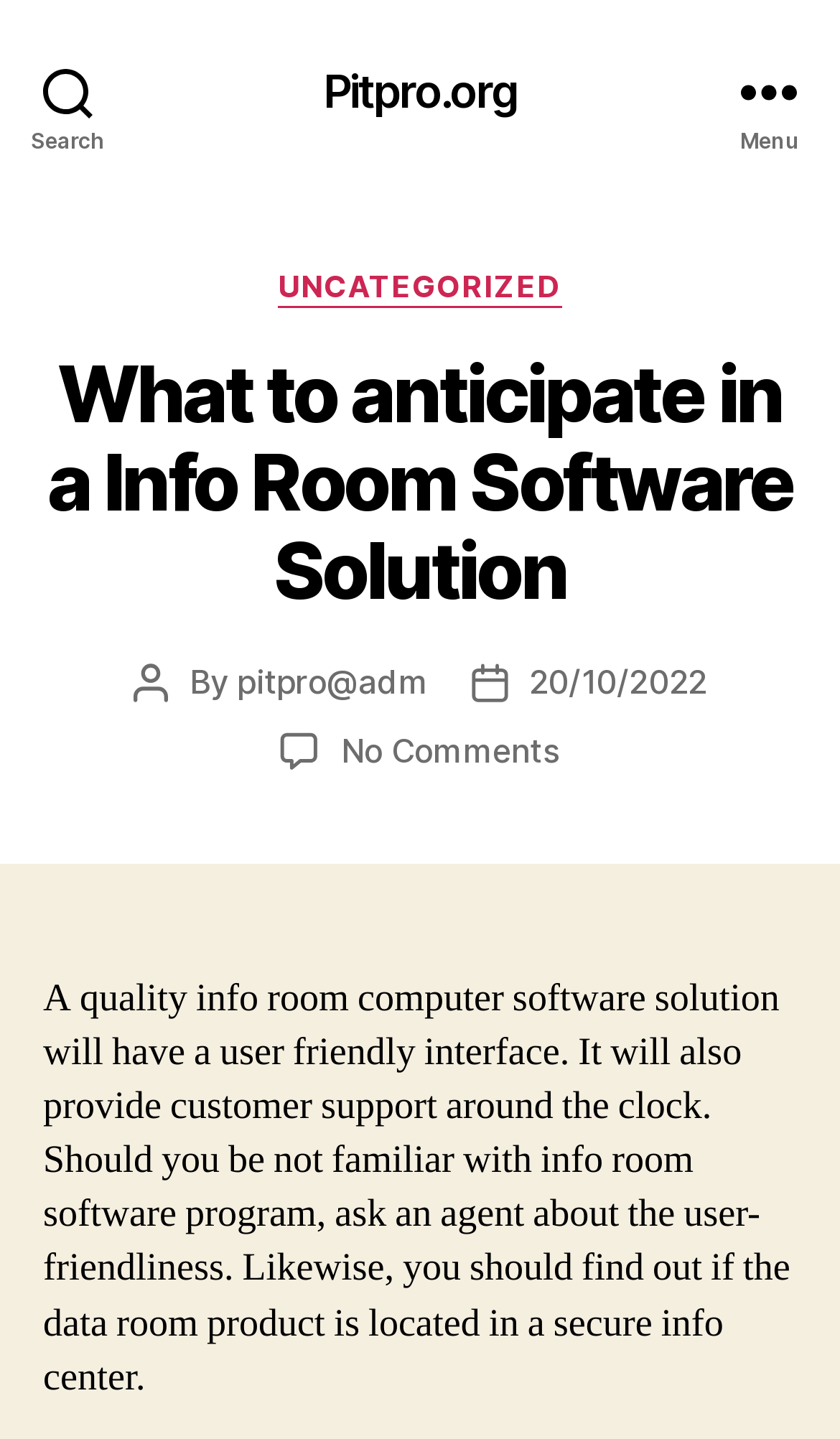Answer this question in one word or a short phrase: What is a key feature of a quality info room software solution?

User friendly interface